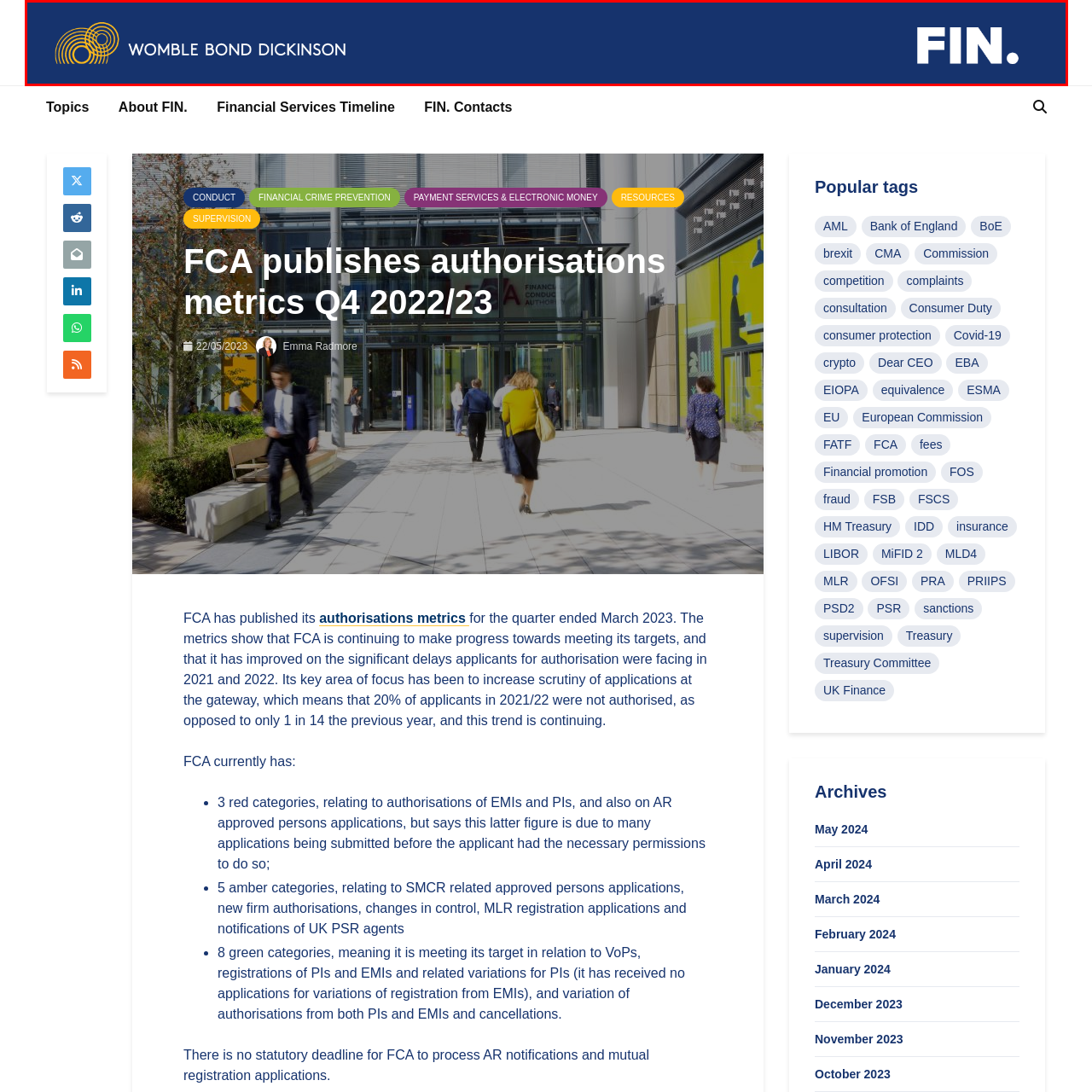View the segment outlined in white, What is the purpose of the yellow looping lines? 
Answer using one word or phrase.

Convey modernity and sophistication